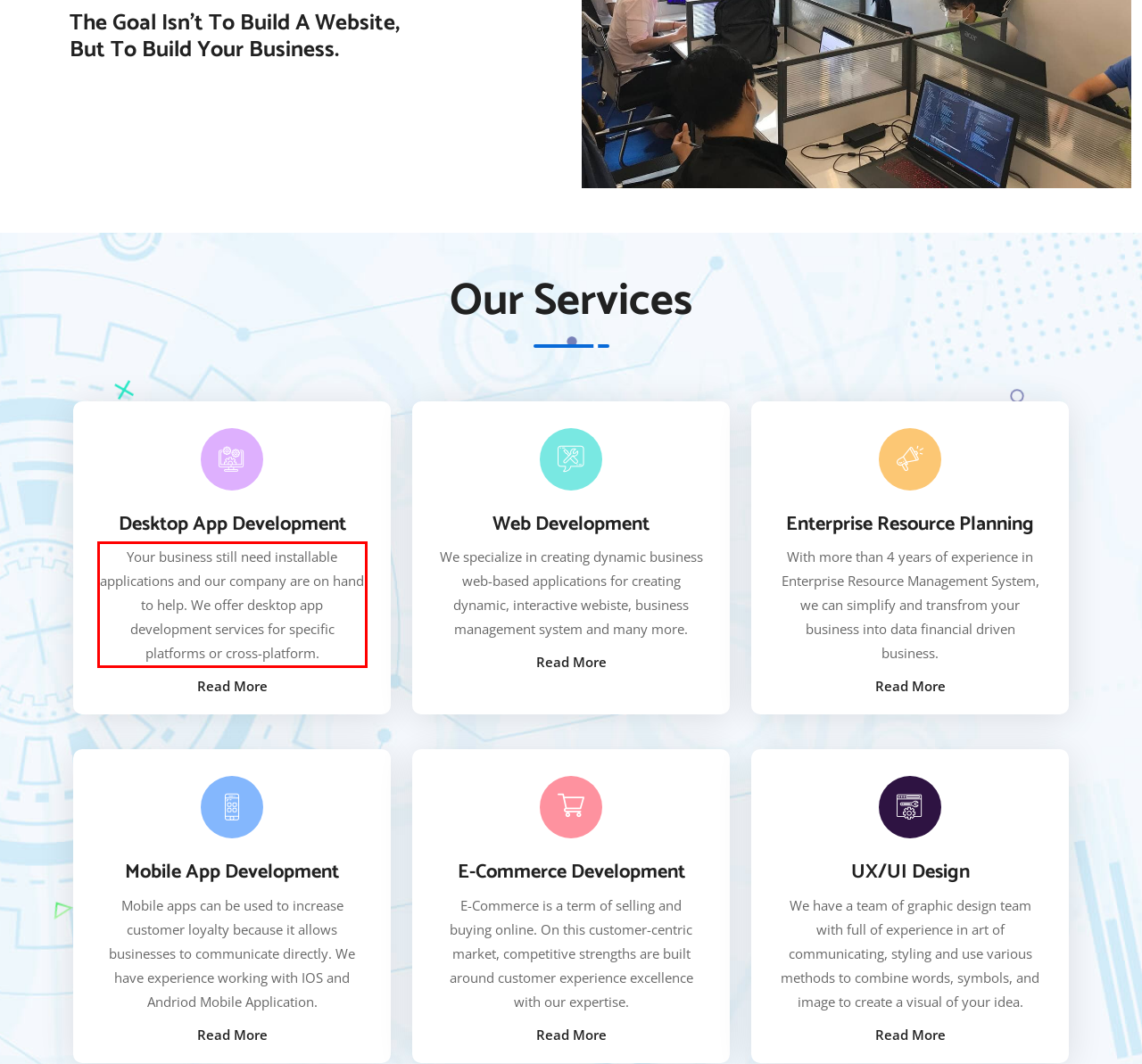Using the provided screenshot of a webpage, recognize the text inside the red rectangle bounding box by performing OCR.

Your business still need installable applications and our company are on hand to help. We offer desktop app development services for specific platforms or cross-platform.